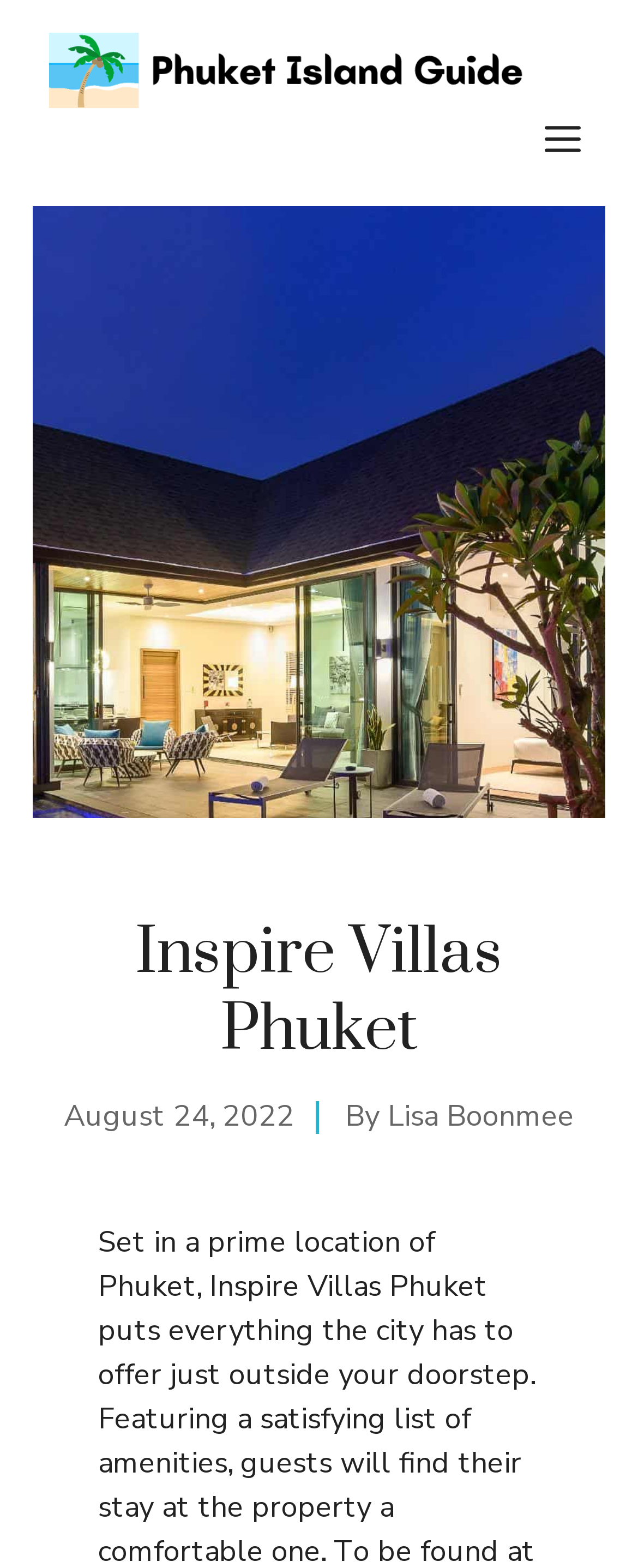Examine the image and give a thorough answer to the following question:
What is the type of content on this webpage?

I inferred that the type of content on this webpage is an article because it contains a date, an author, and a descriptive text, which are typical characteristics of an article.